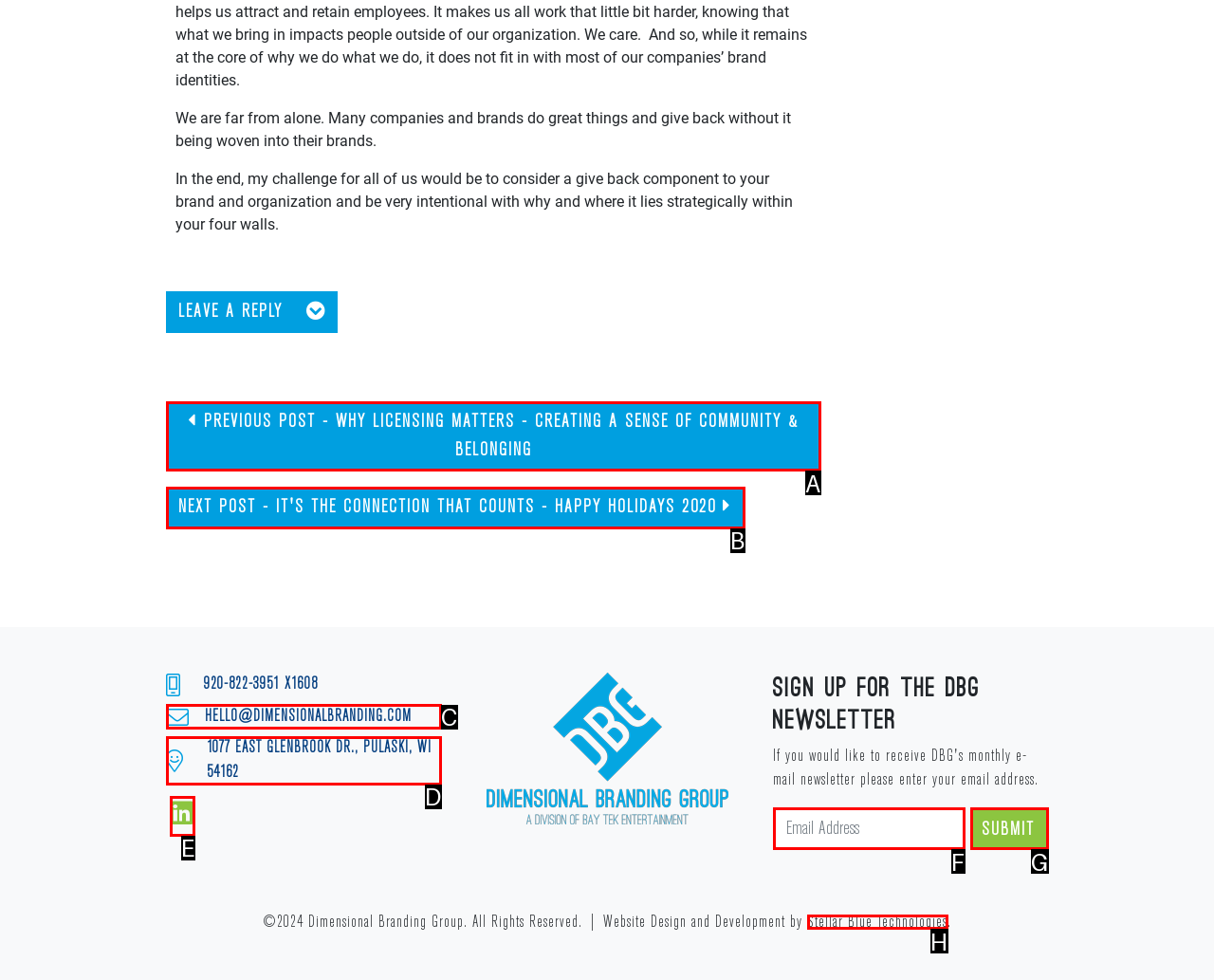Select the option I need to click to accomplish this task: Go to previous post
Provide the letter of the selected choice from the given options.

A